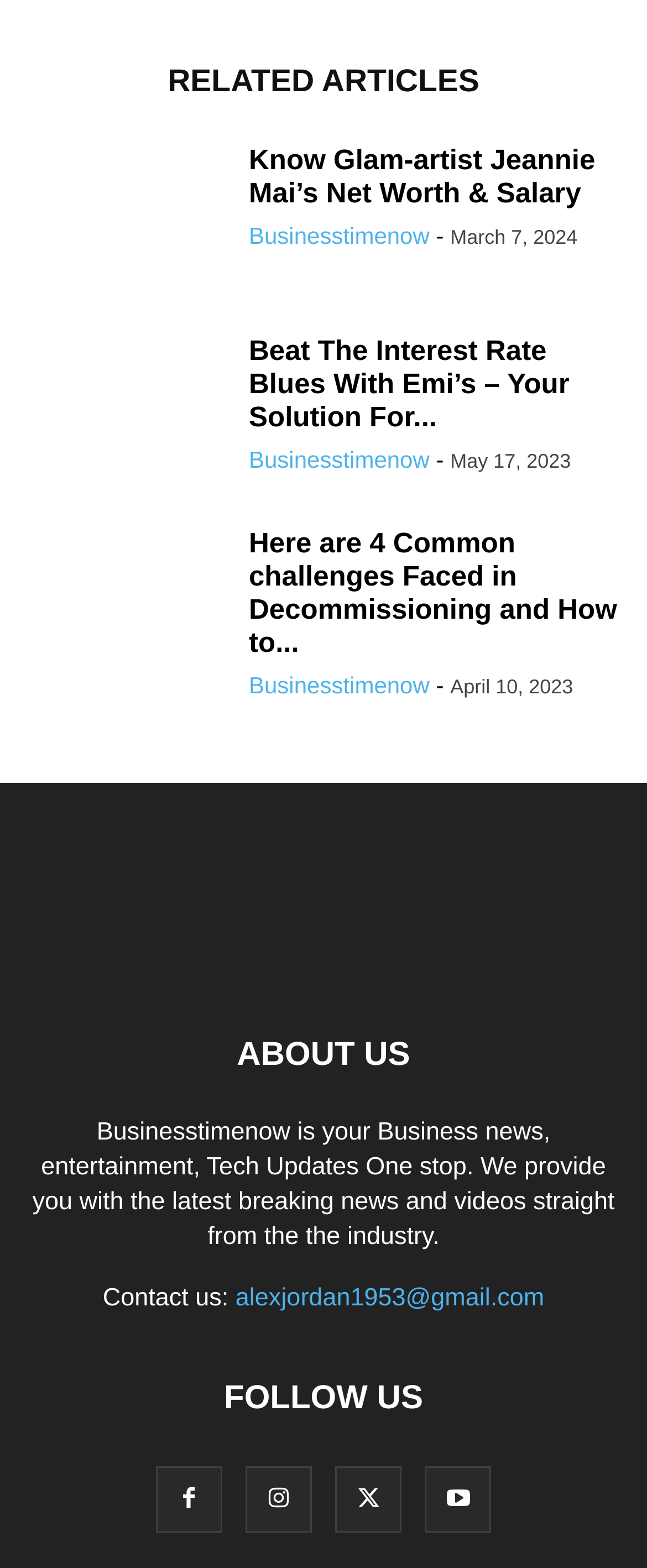What is the name of the website?
Please provide a single word or phrase as the answer based on the screenshot.

Businesstimenow